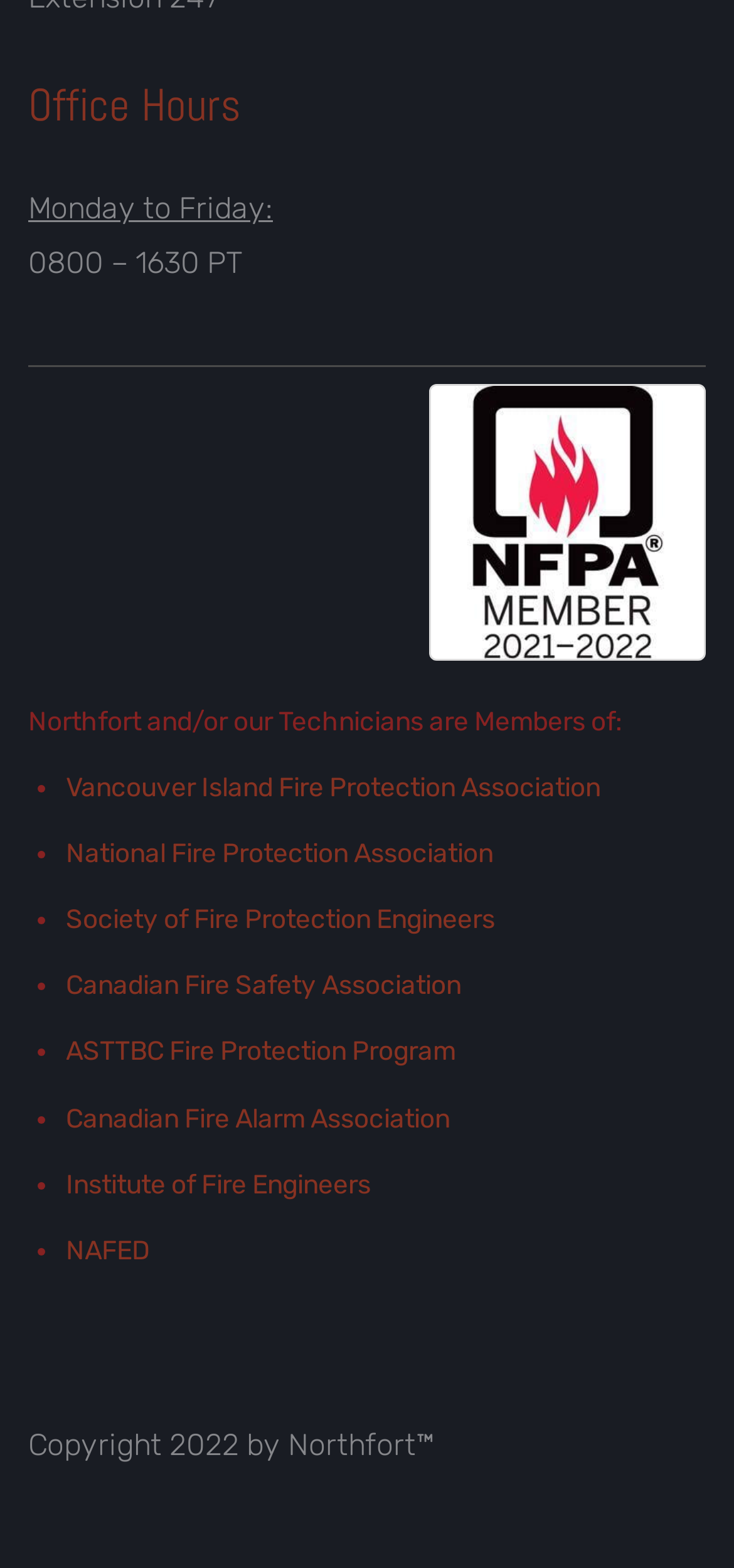Determine the bounding box coordinates of the clickable area required to perform the following instruction: "Visit Vancouver Island Fire Protection Association". The coordinates should be represented as four float numbers between 0 and 1: [left, top, right, bottom].

[0.09, 0.492, 0.818, 0.512]